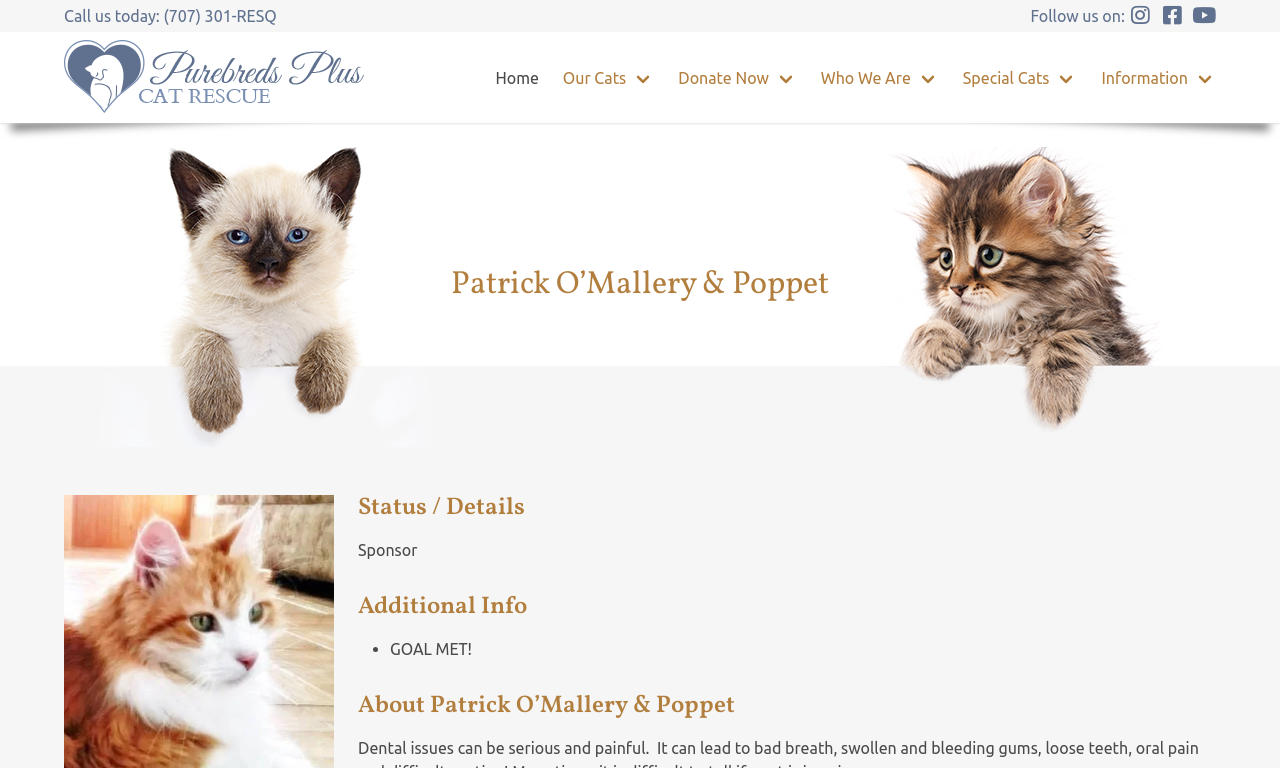Given the element description Home, identify the bounding box coordinates for the UI element on the webpage screenshot. The format should be (top-left x, top-left y, bottom-right x, bottom-right y), with values between 0 and 1.

[0.378, 0.042, 0.43, 0.16]